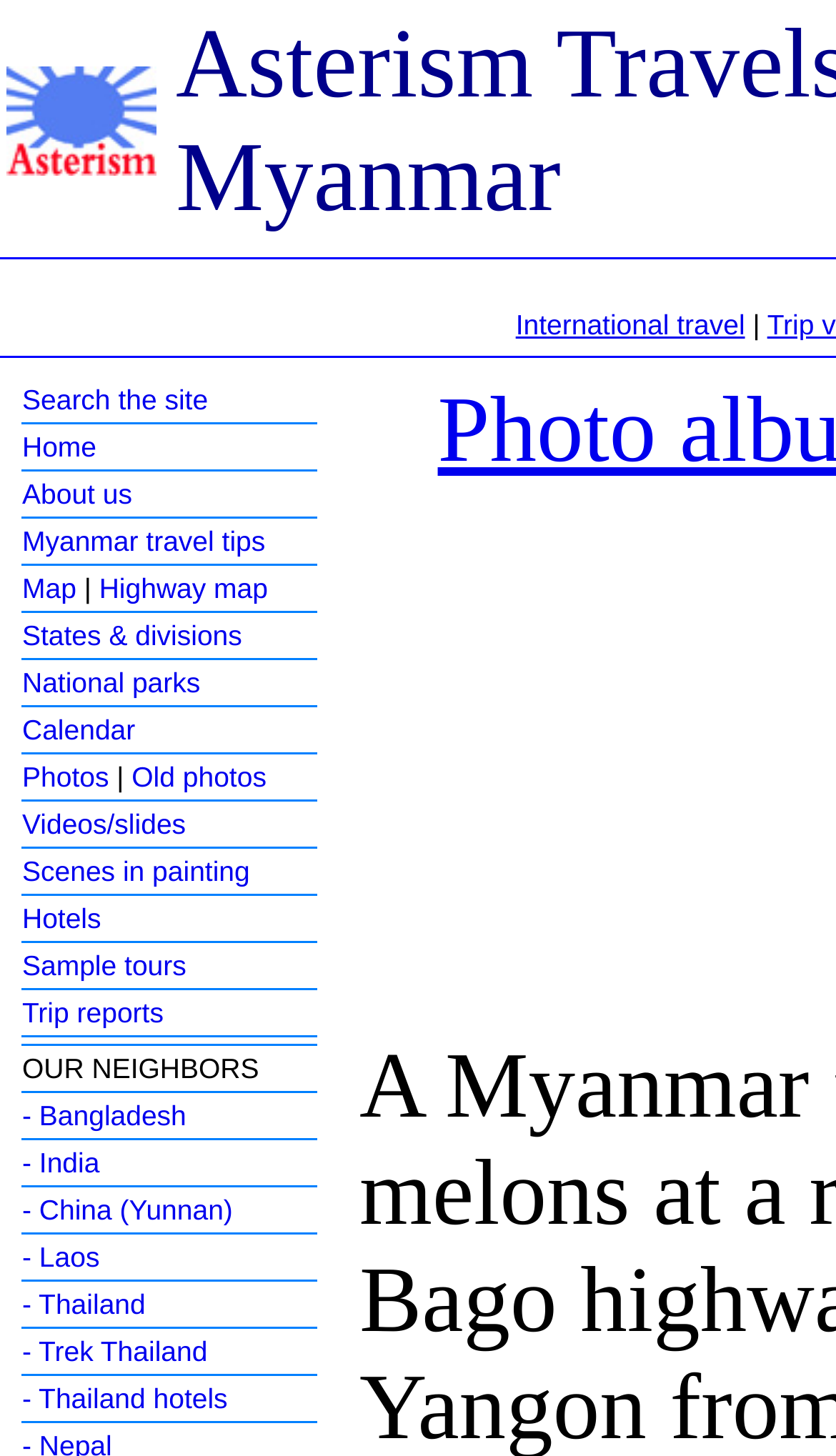Analyze the image and deliver a detailed answer to the question: Is there a search function on the webpage?

I found a gridcell element with the text 'Search the site', which suggests that there is a search function on the webpage.